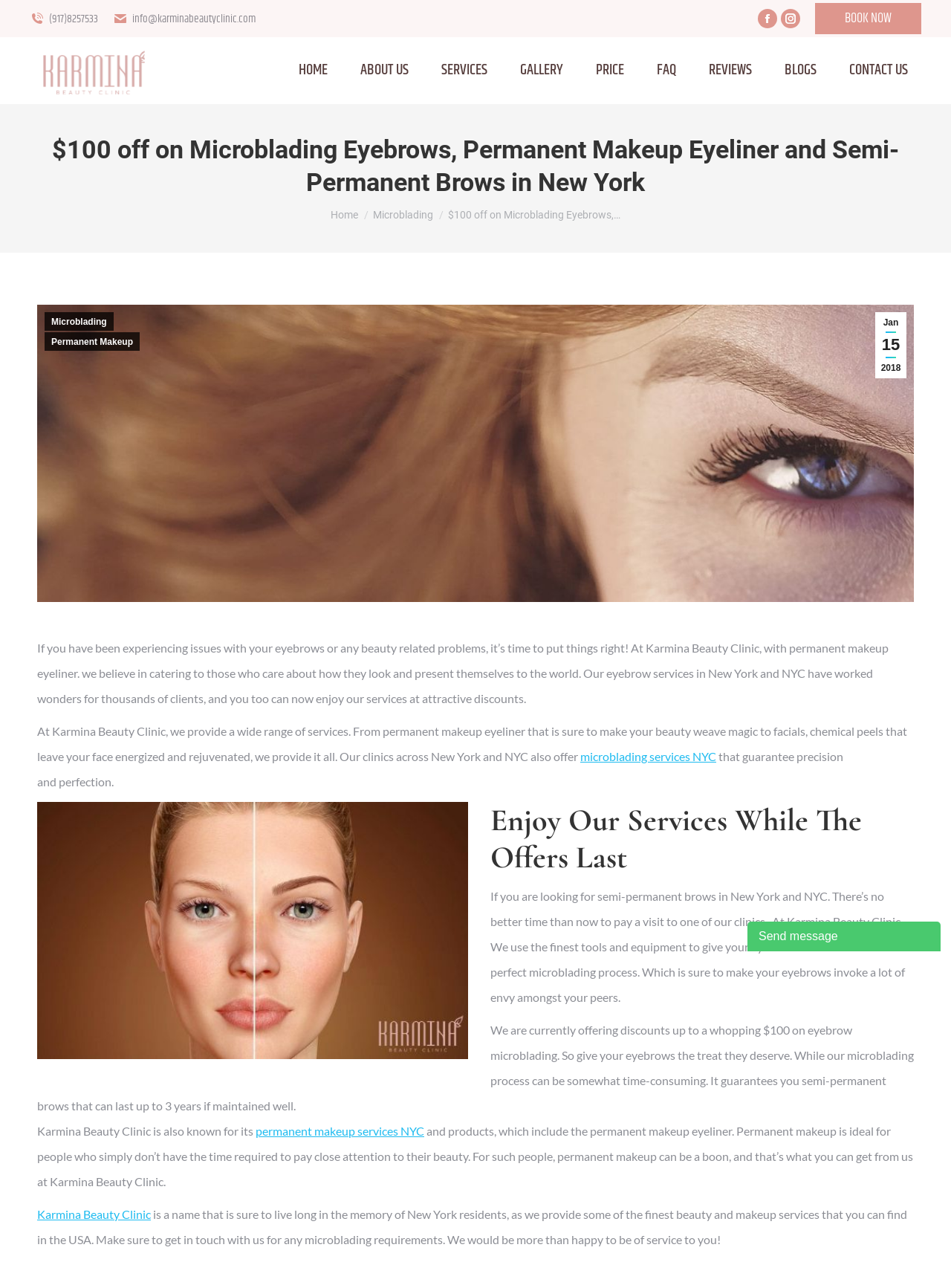Identify the coordinates of the bounding box for the element described below: "Contact Us". Return the coordinates as four float numbers between 0 and 1: [left, top, right, bottom].

[0.887, 0.039, 0.961, 0.07]